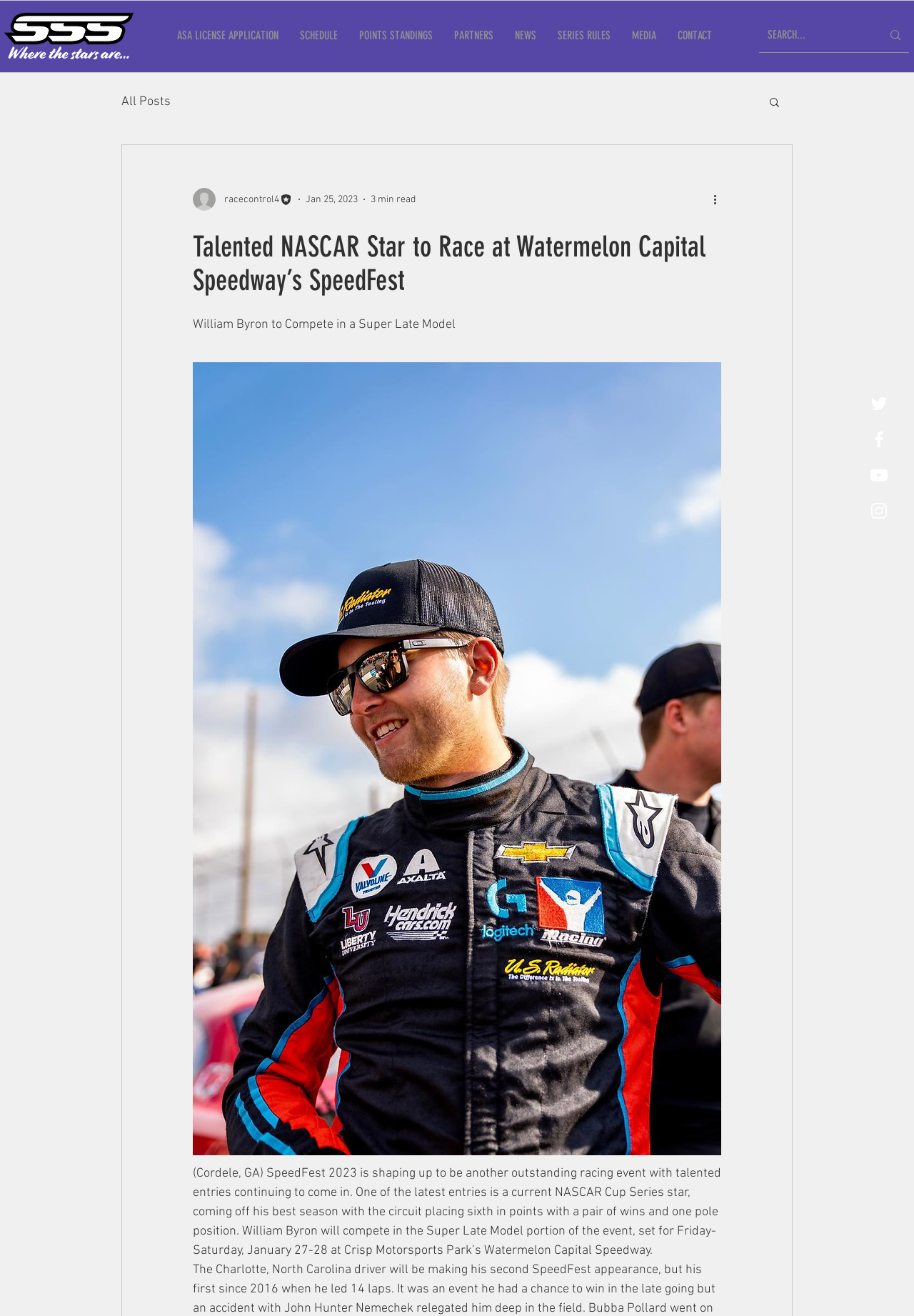Please identify the bounding box coordinates of the element that needs to be clicked to execute the following command: "Click More actions". Provide the bounding box using four float numbers between 0 and 1, formatted as [left, top, right, bottom].

[0.778, 0.145, 0.797, 0.158]